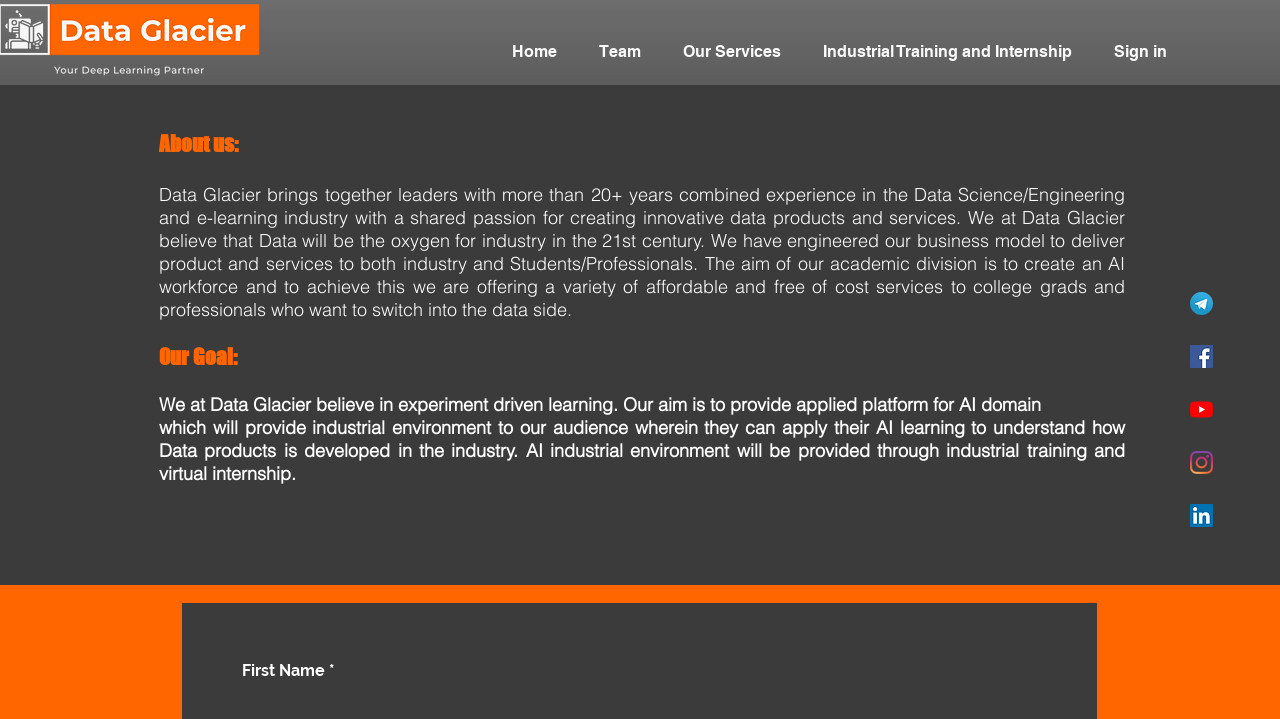What is the goal of Data Glacier?
Carefully analyze the image and provide a detailed answer to the question.

The goal of Data Glacier is mentioned in the 'Our Goal:' section, which states that they believe in experiment-driven learning and aim to provide an applied platform for AI domain, where users can apply their AI learning to understand how data products are developed in the industry.